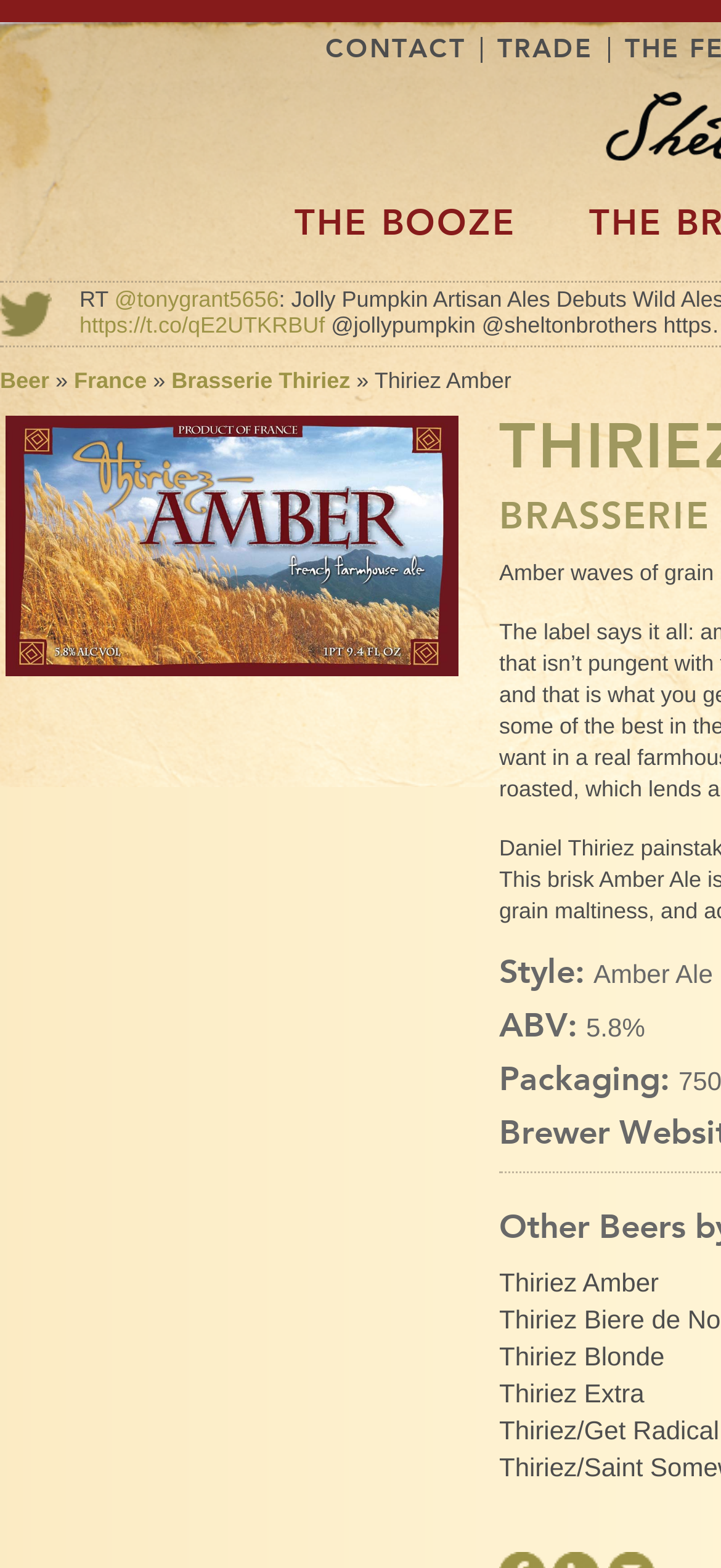What is the purpose of the 'CONTACT' link?
Relying on the image, give a concise answer in one word or a brief phrase.

To contact the company